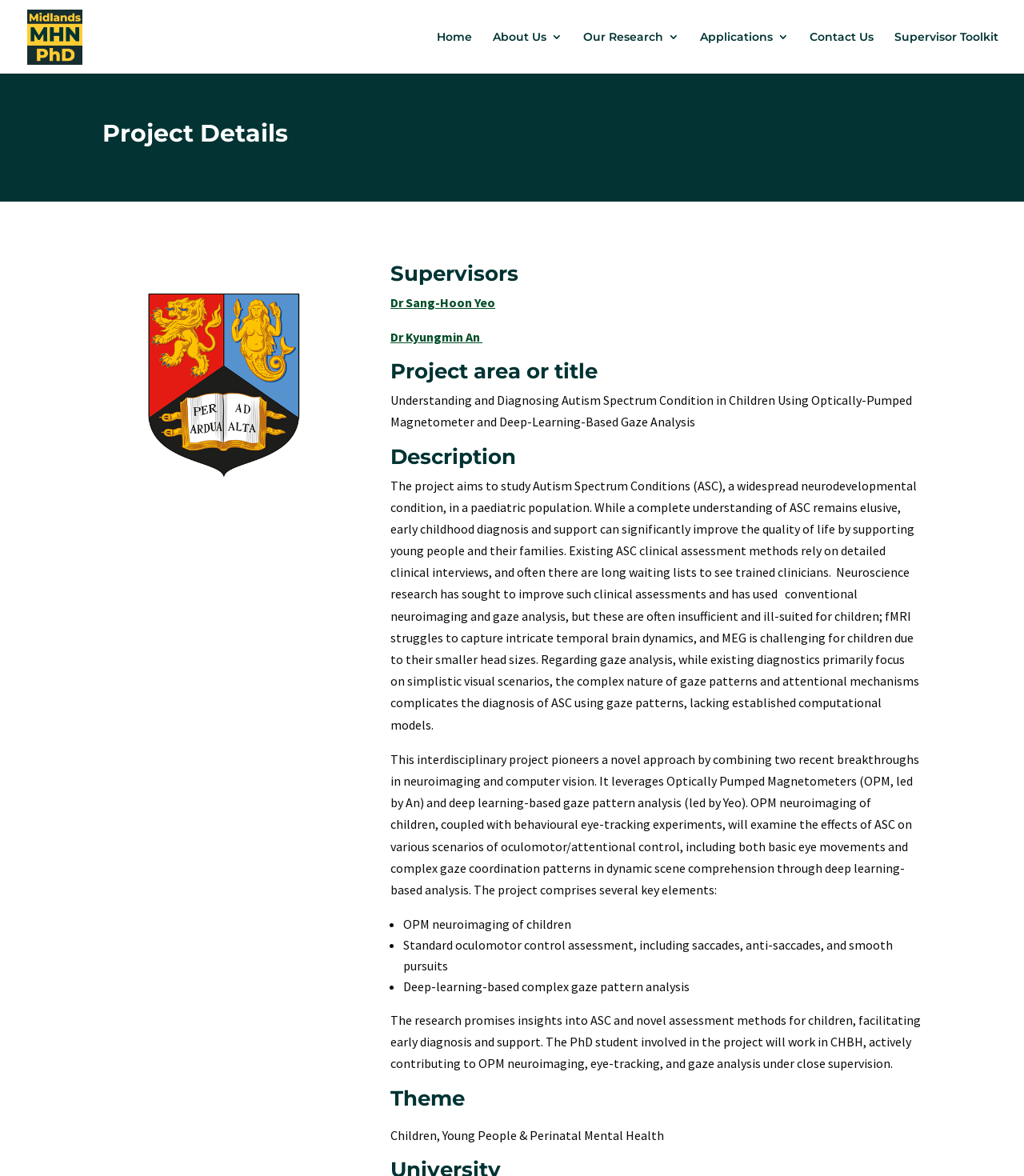Determine the bounding box coordinates of the clickable element to complete this instruction: "Click on the 'Dr Sang-Hoon Yeo' link". Provide the coordinates in the format of four float numbers between 0 and 1, [left, top, right, bottom].

[0.381, 0.25, 0.484, 0.264]